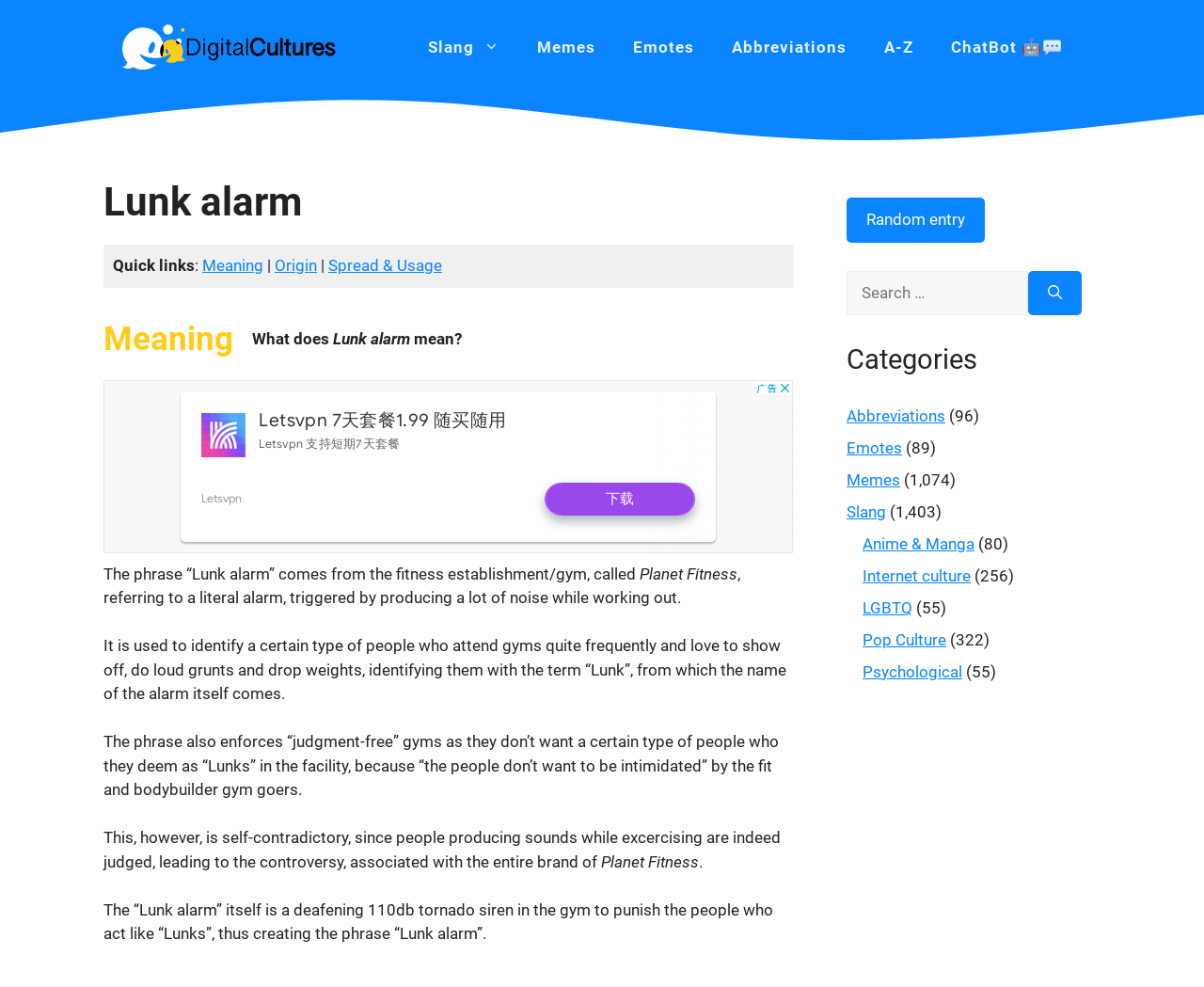Construct a comprehensive description capturing every detail on the webpage.

The webpage is about the meaning, origin, and usage of the term "Lunk alarm". At the top, there is a banner with a link to "DigitalCultures" accompanied by an image. Below the banner, there is a navigation menu with links to various categories such as "Slang", "Memes", "Emotes", "Abbreviations", "A-Z", and "ChatBot".

The main content of the page is divided into sections. The first section has a heading "Lunk alarm" followed by a brief description of the term. Below this, there are links to "Meaning", "Origin", and "Spread & Usage" of the term.

The next section has a heading "Meaning" and provides a detailed explanation of what "Lunk alarm" means. The text explains that the phrase originated from a fitness establishment called Planet Fitness, where it refers to a literal alarm triggered by loud noises made by gym-goers. The alarm is used to identify and judge people who attend gyms frequently and show off, known as "Lunks".

The page also has a section with an advertisement iframe. Additionally, there are several complementary sections on the right side of the page, including a "Random entry" link, a search box, and a list of categories with links to "Abbreviations", "Emotes", "Memes", "Slang", and other topics, each with a number of entries in parentheses.

Overall, the webpage provides a detailed explanation of the term "Lunk alarm" and its origin, as well as related information and links to other topics.